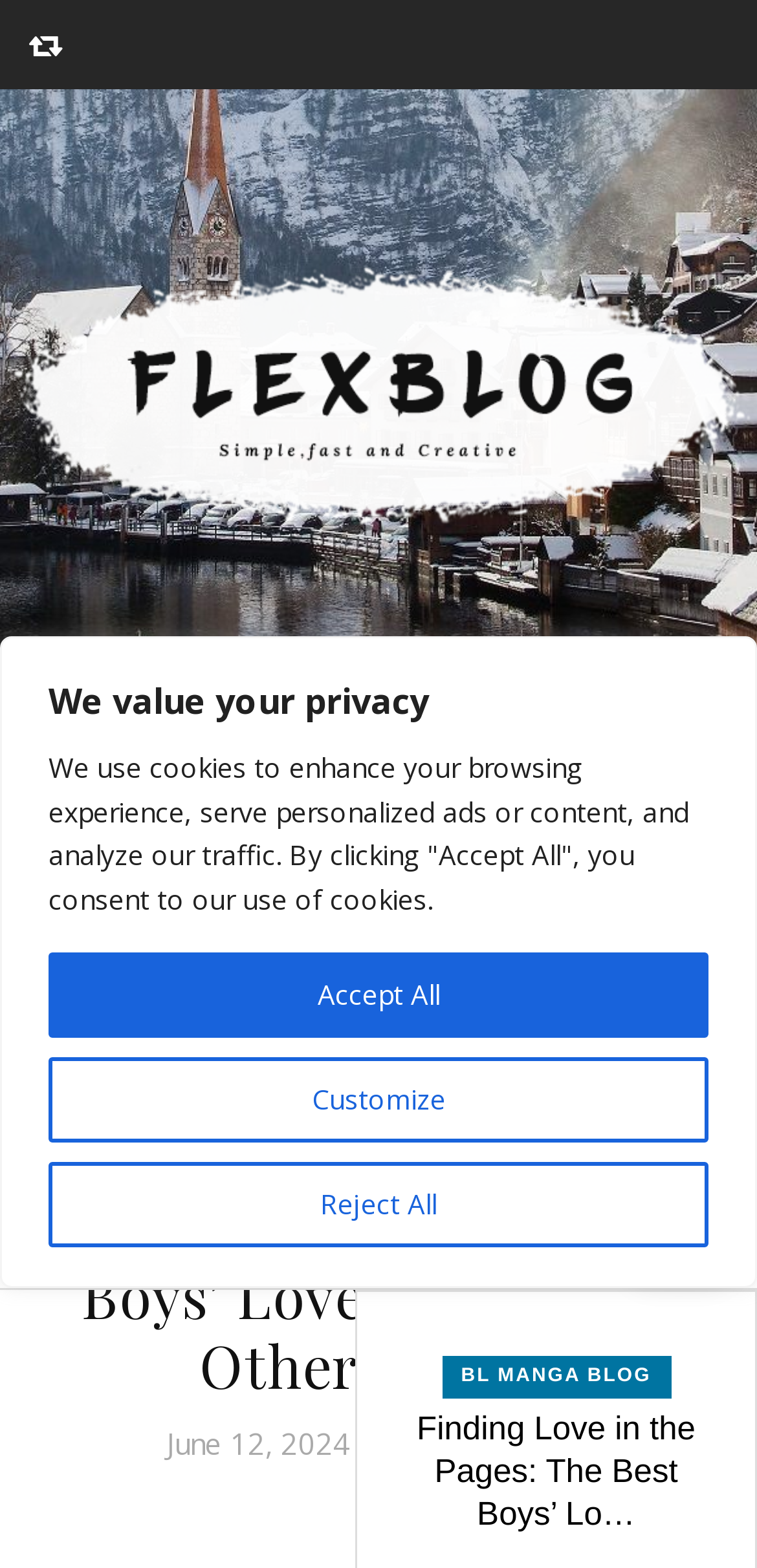What is the date of the article?
Please respond to the question thoroughly and include all relevant details.

The date of the article can be found below the title, where it is written as 'June 12, 2024'.